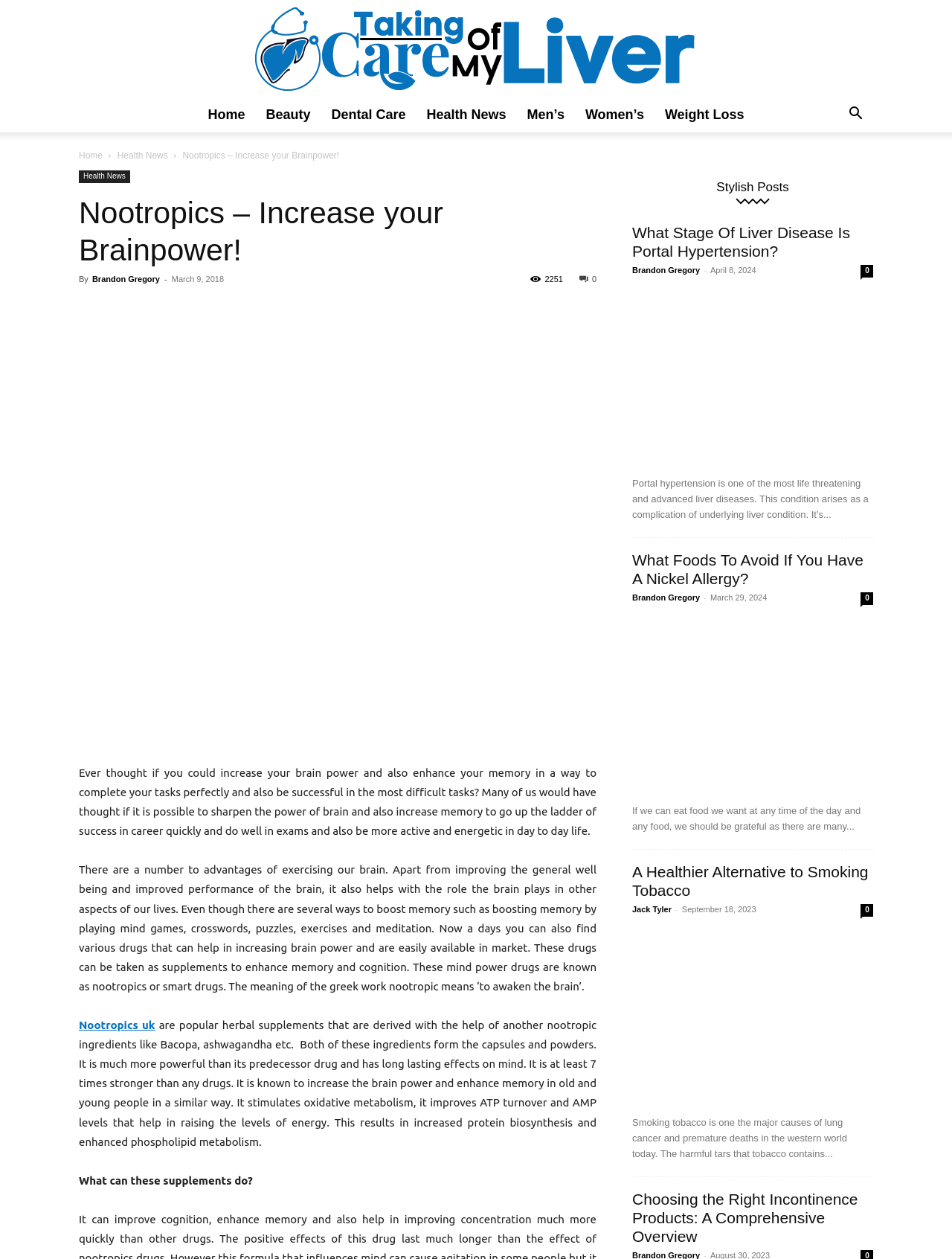By analyzing the image, answer the following question with a detailed response: What is the title of the fourth article?

The title of the fourth article is 'A Healthier Alternative to Smoking Tobacco', which is mentioned in the heading of the article.